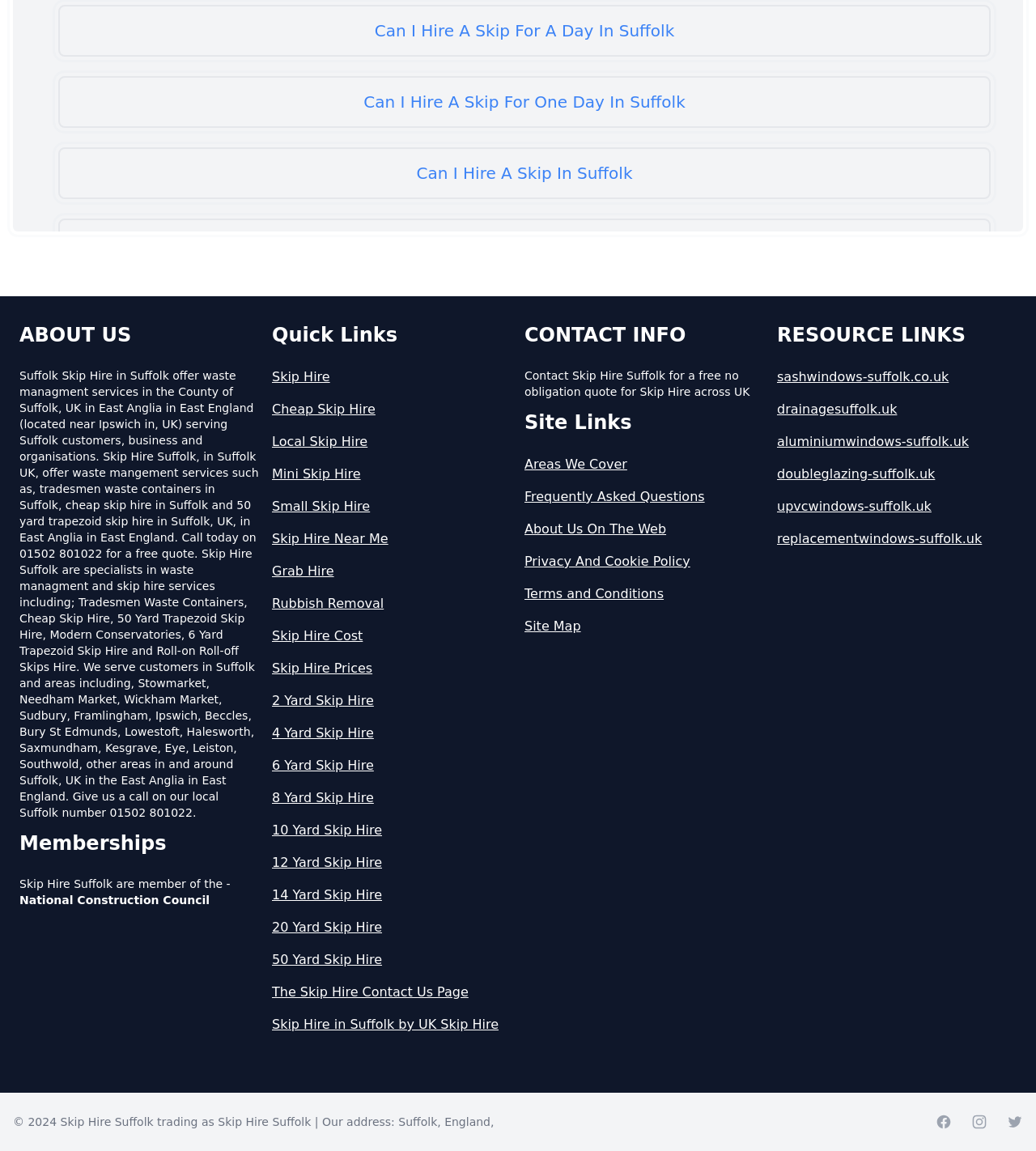Examine the screenshot and answer the question in as much detail as possible: What is the company name mentioned in the ABOUT US section?

In the ABOUT US section, there is a StaticText element with the content 'Suffolk Skip Hire in Suffolk offer waste managment services in the County of Suffolk, UK in East Anglia in East England (located near Ipswich in, UK) serving Suffolk customers, business and organisations.' From this text, we can infer that the company name is Skip Hire Suffolk.